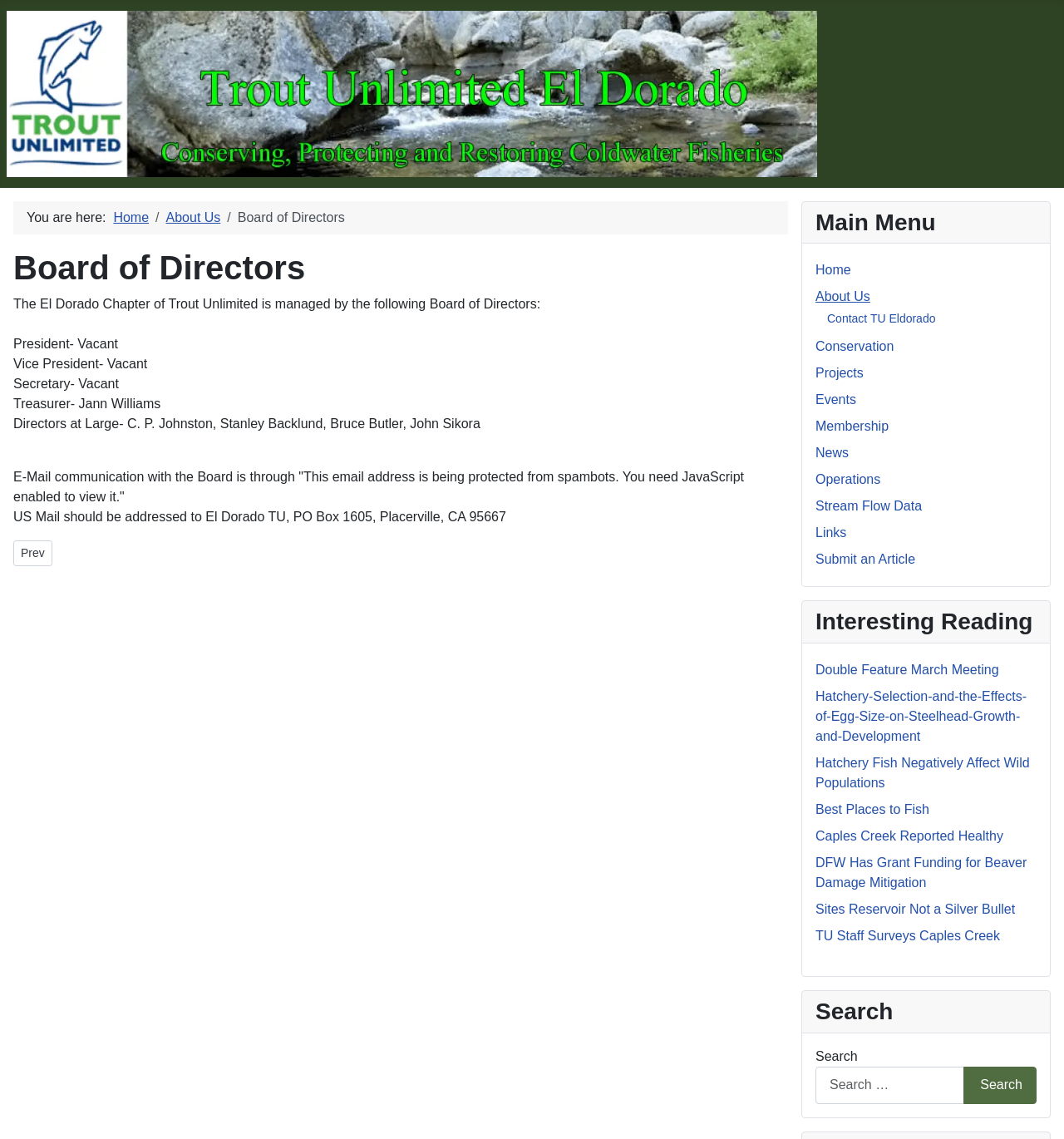Please give the bounding box coordinates of the area that should be clicked to fulfill the following instruction: "View the 'Board of Directors' page". The coordinates should be in the format of four float numbers from 0 to 1, i.e., [left, top, right, bottom].

[0.012, 0.217, 0.741, 0.252]